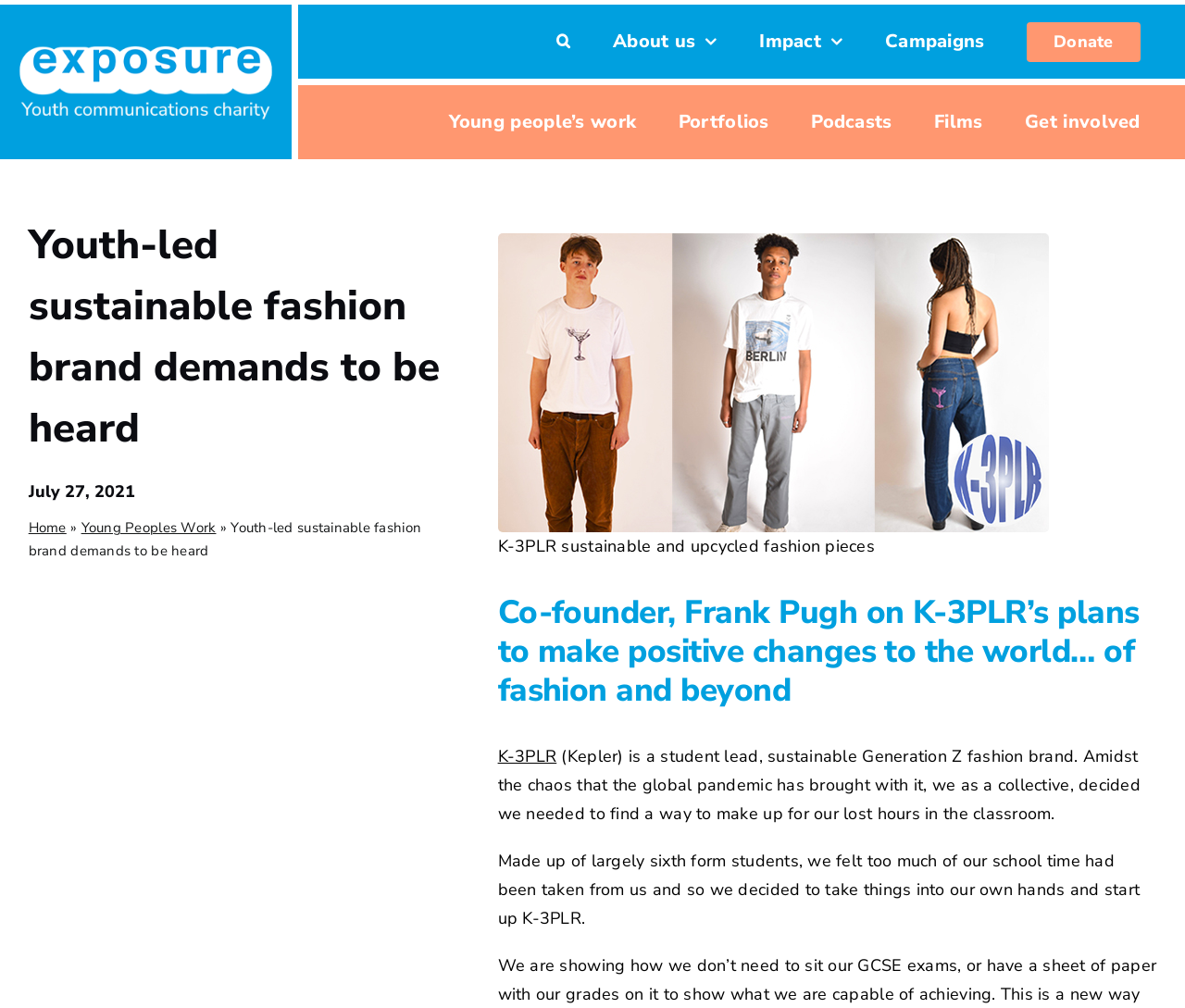Extract the main heading text from the webpage.

Youth-led sustainable fashion brand demands to be heard